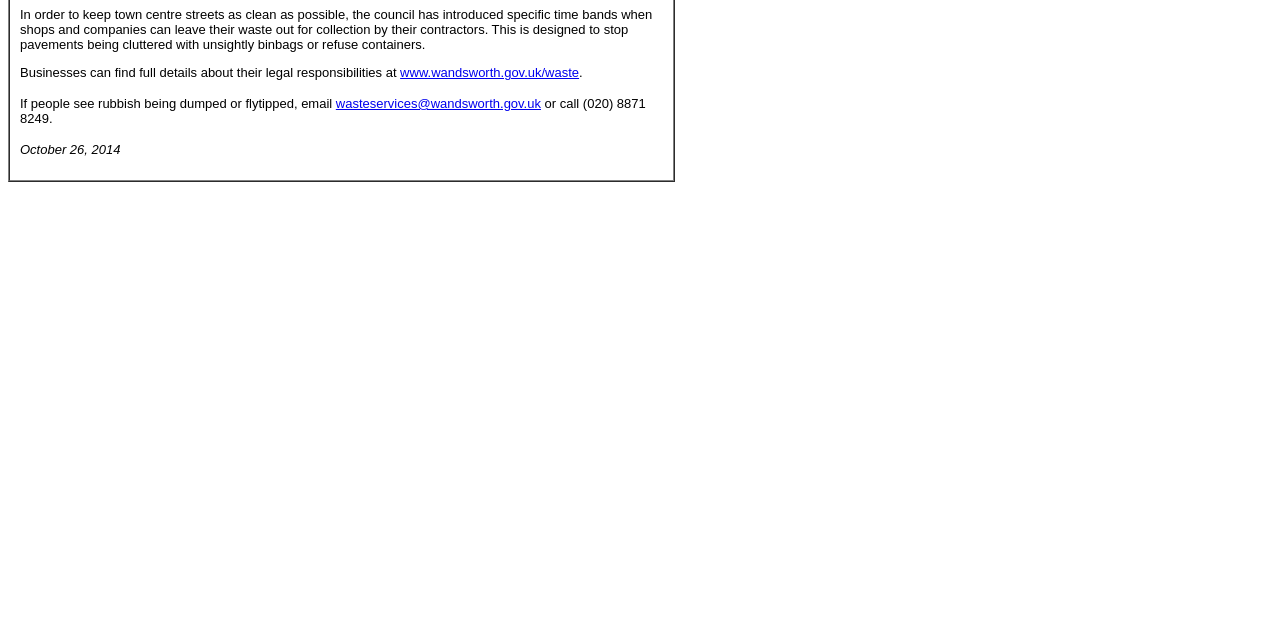From the screenshot, find the bounding box of the UI element matching this description: "wasteservices@wandsworth.gov.uk". Supply the bounding box coordinates in the form [left, top, right, bottom], each a float between 0 and 1.

[0.262, 0.15, 0.423, 0.173]